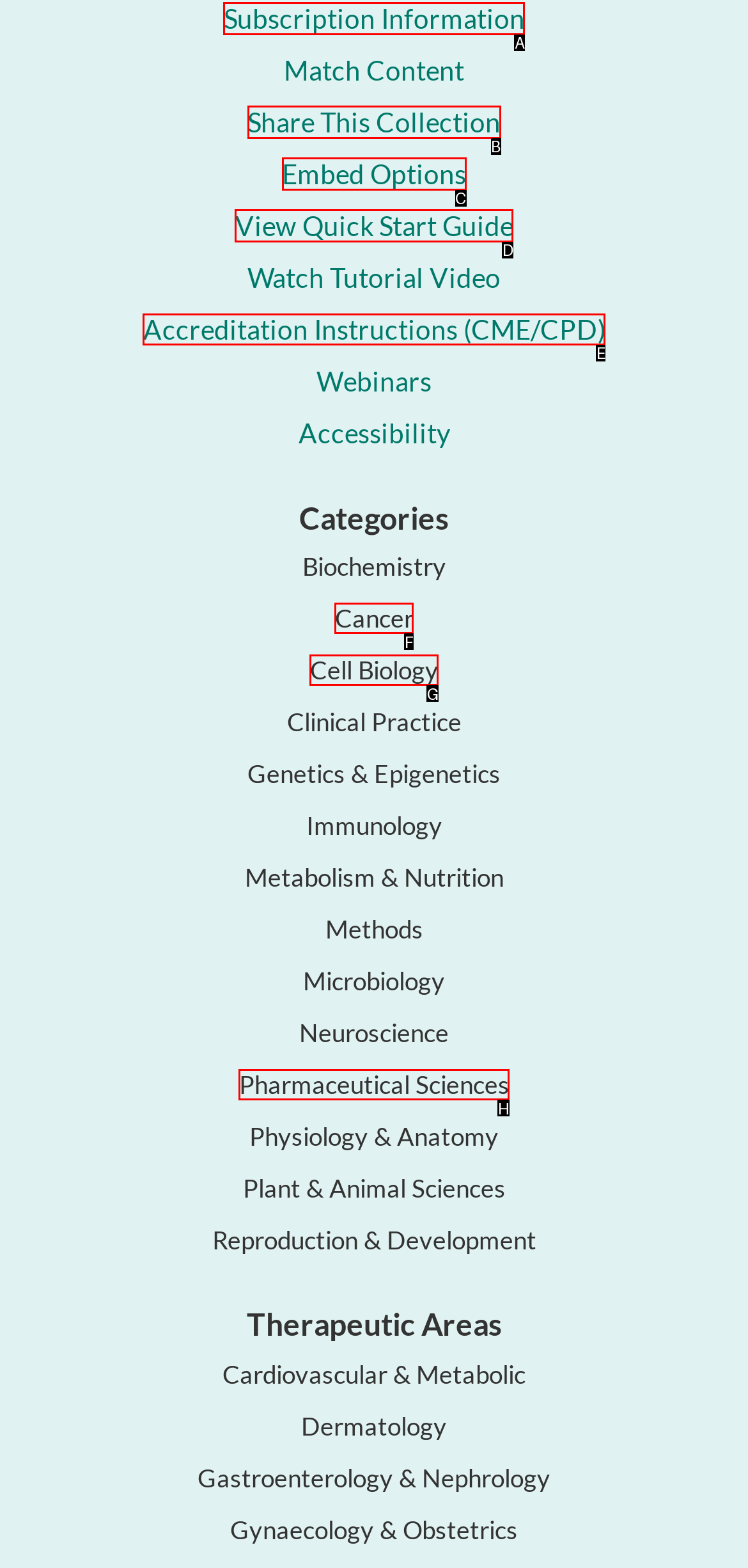Tell me which one HTML element I should click to complete the following task: Access Accreditation Instructions Answer with the option's letter from the given choices directly.

E